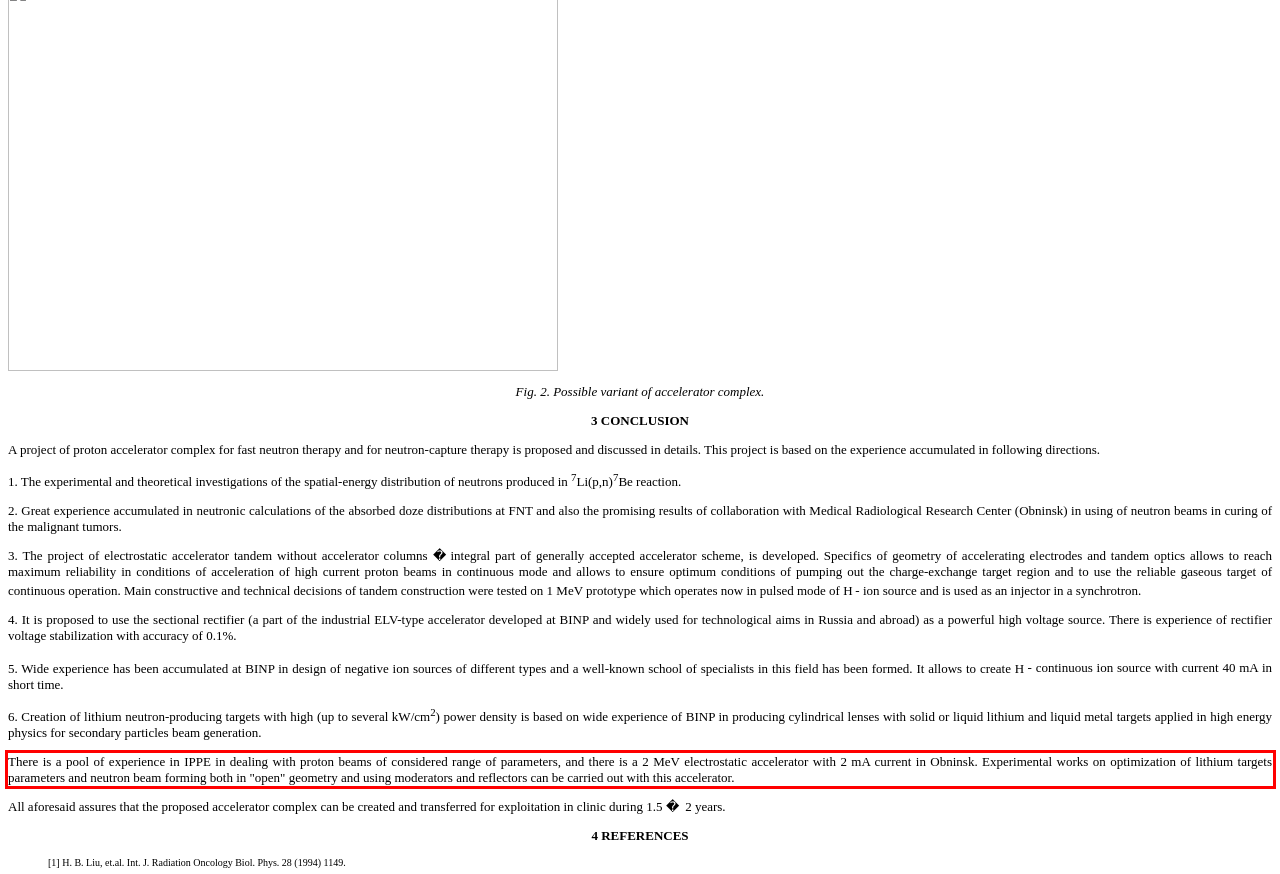Identify and transcribe the text content enclosed by the red bounding box in the given screenshot.

There is a pool of experience in IPPE in dealing with proton beams of considered range of parameters, and there is a 2 MeV electrostatic accelerator with 2 mA current in Obninsk. Experimental works on optimization of lithium targets parameters and neutron beam forming both in "open" geometry and using moderators and reflectors can be carried out with this accelerator.